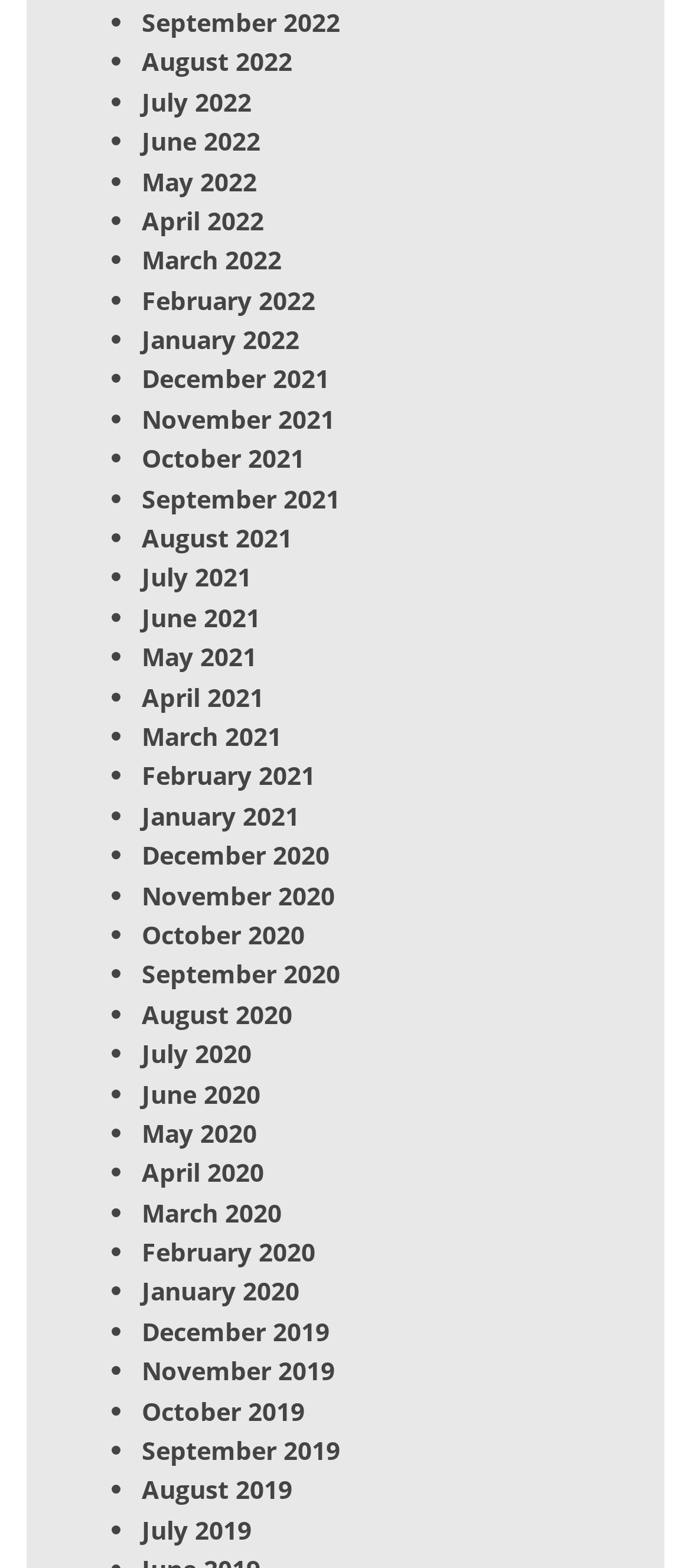Please examine the image and provide a detailed answer to the question: How many months are listed in total?

By counting the number of links on the webpage, I can see that there are 36 months listed in total, ranging from September 2022 to July 2019.